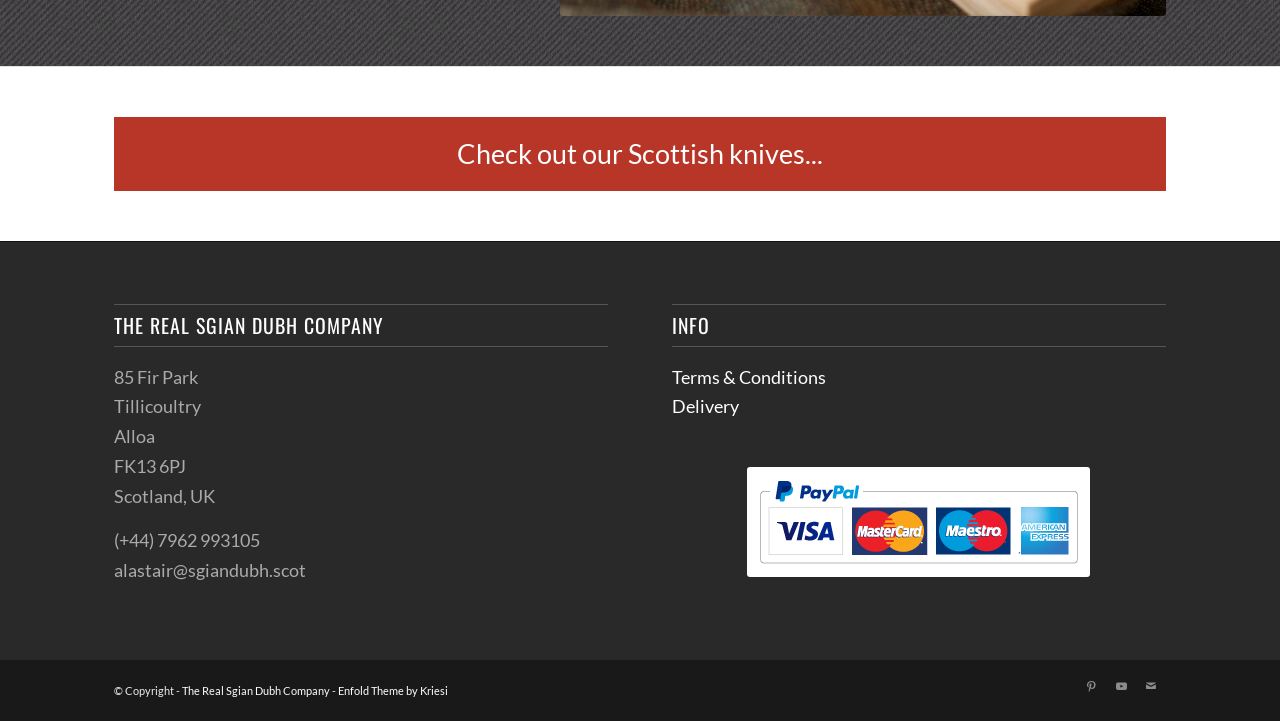Identify the bounding box coordinates of the area you need to click to perform the following instruction: "Contact via email".

[0.089, 0.776, 0.239, 0.806]